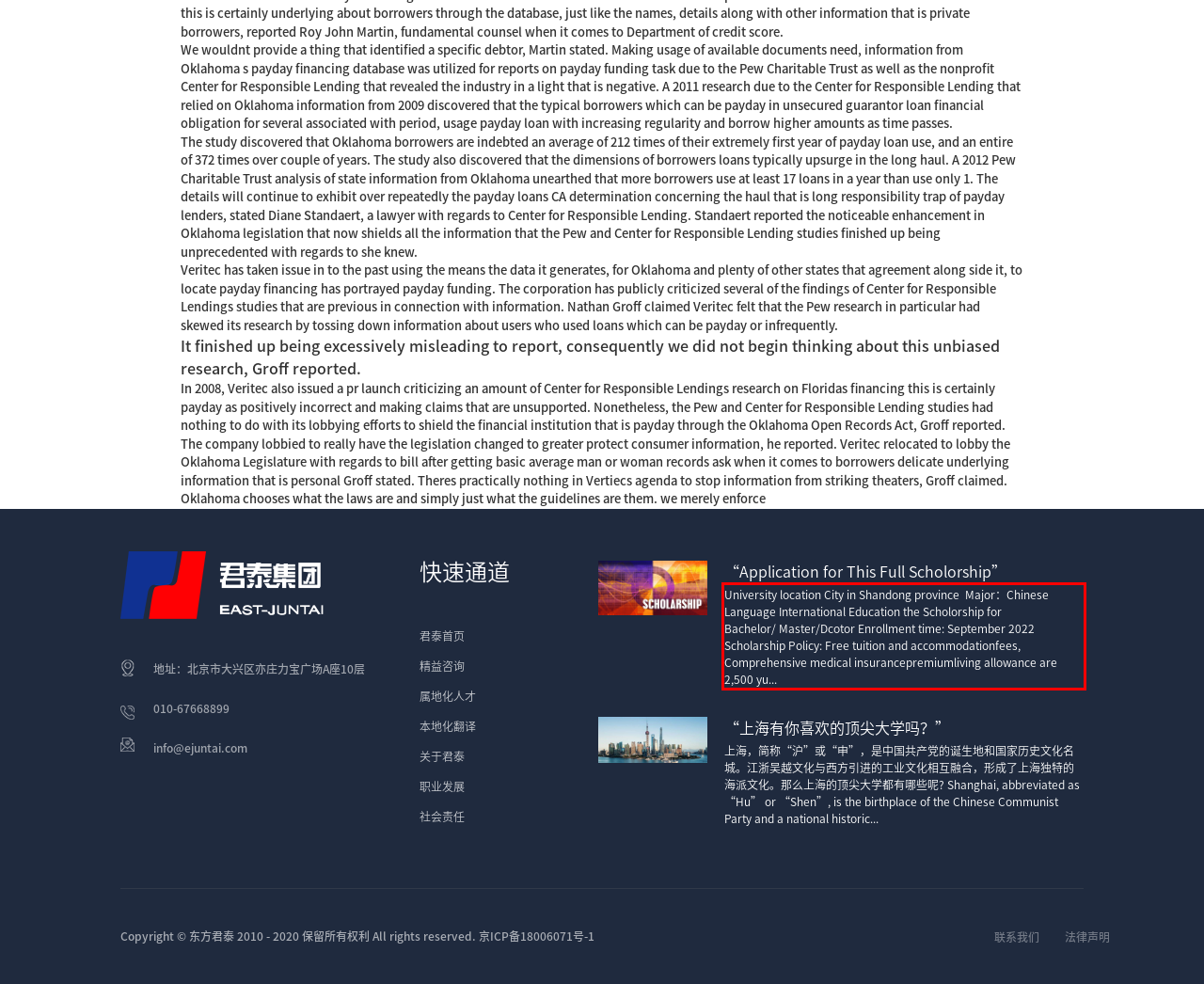Identify the red bounding box in the webpage screenshot and perform OCR to generate the text content enclosed.

University location City in Shandong province Major：Chinese Language International Education the Scholorship for Bachelor/ Master/Dcotor Enrollment time: September 2022 Scholarship Policy: Free tuition and accommodationfees, Comprehensive medical insurancepremiumliving allowance are 2,500 yu...